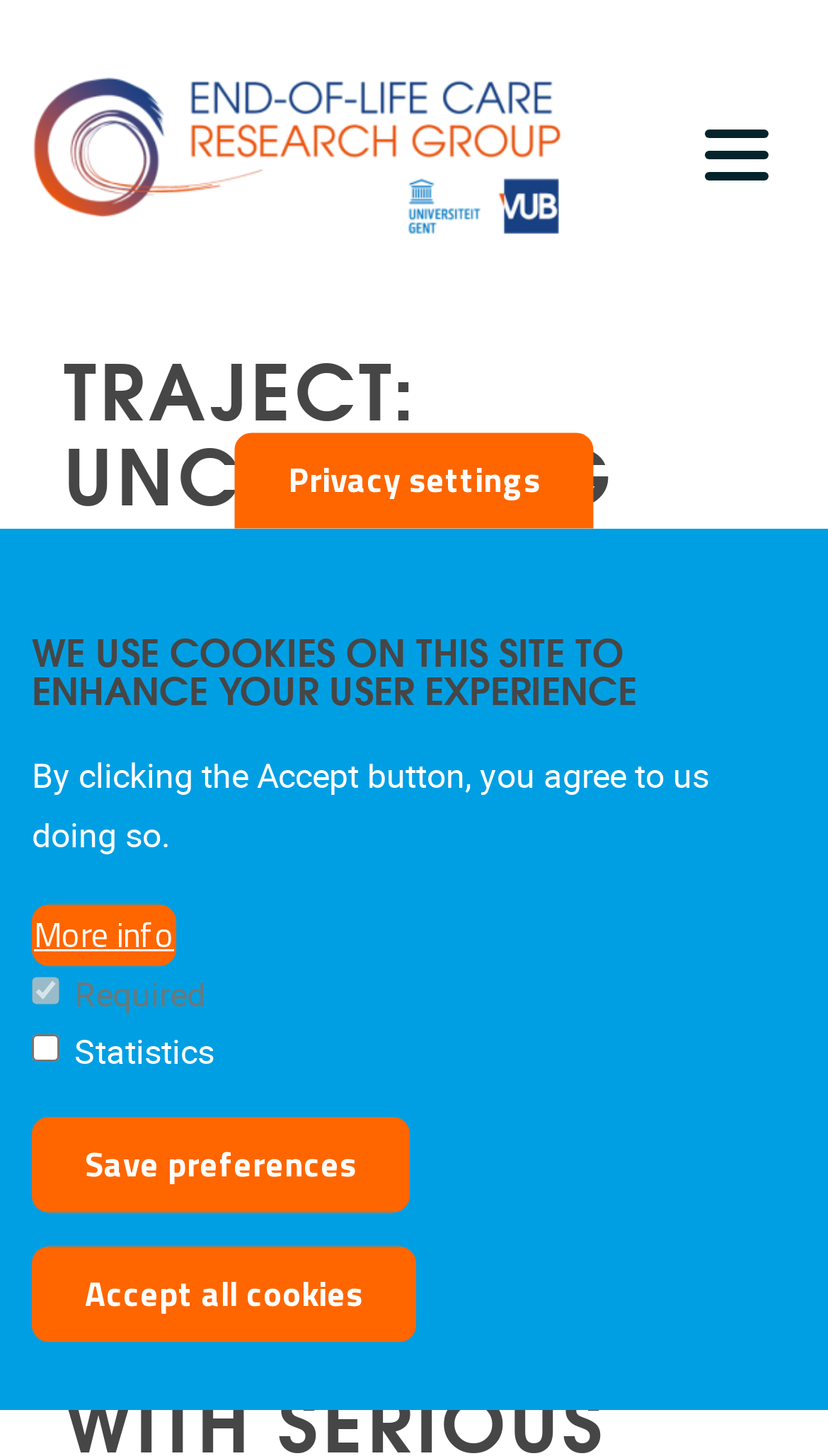Identify the bounding box coordinates for the region of the element that should be clicked to carry out the instruction: "Click more info". The bounding box coordinates should be four float numbers between 0 and 1, i.e., [left, top, right, bottom].

[0.038, 0.621, 0.213, 0.664]